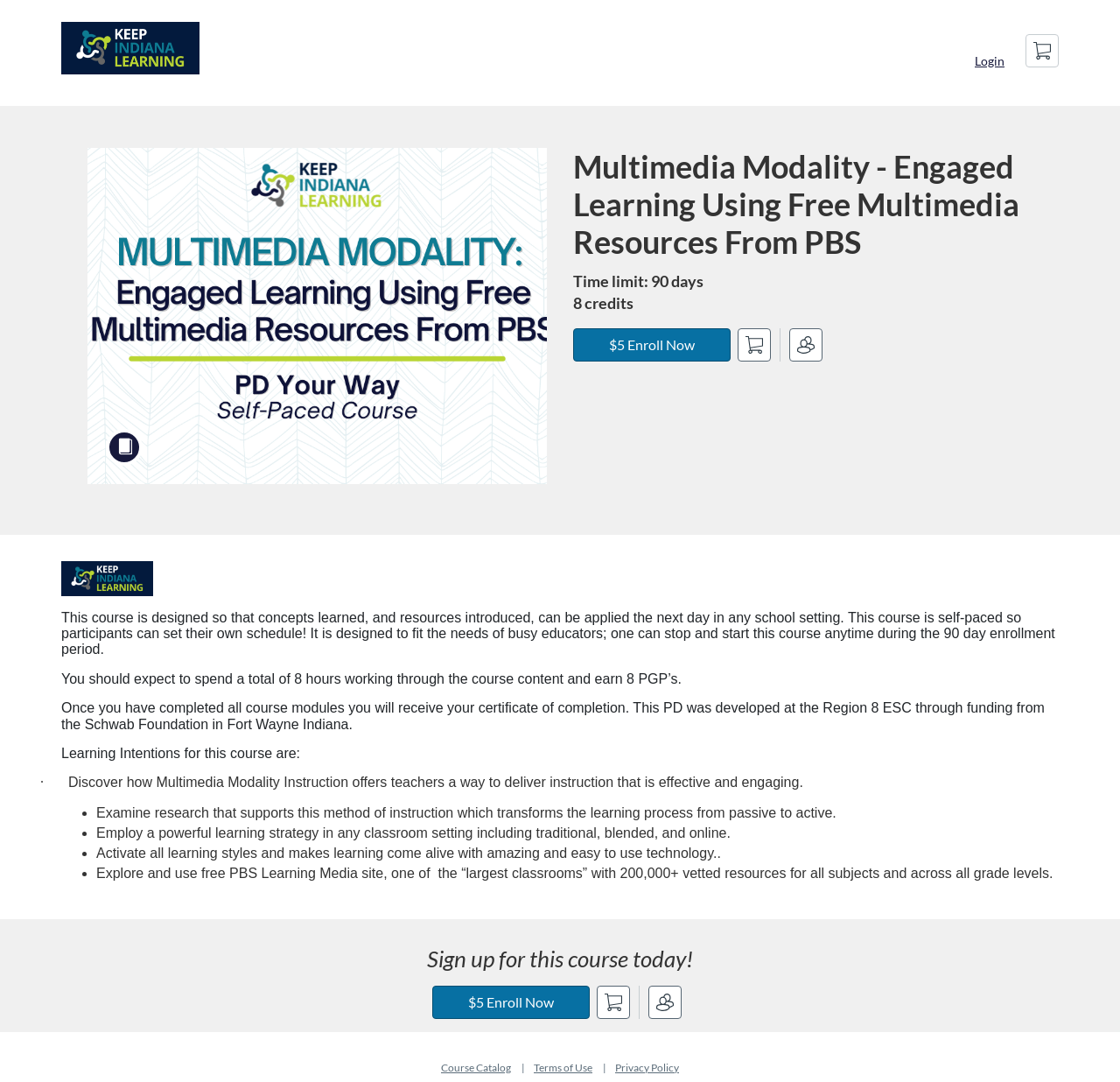Please find the bounding box coordinates (top-left x, top-left y, bottom-right x, bottom-right y) in the screenshot for the UI element described as follows: Add to Cart

[0.532, 0.911, 0.562, 0.942]